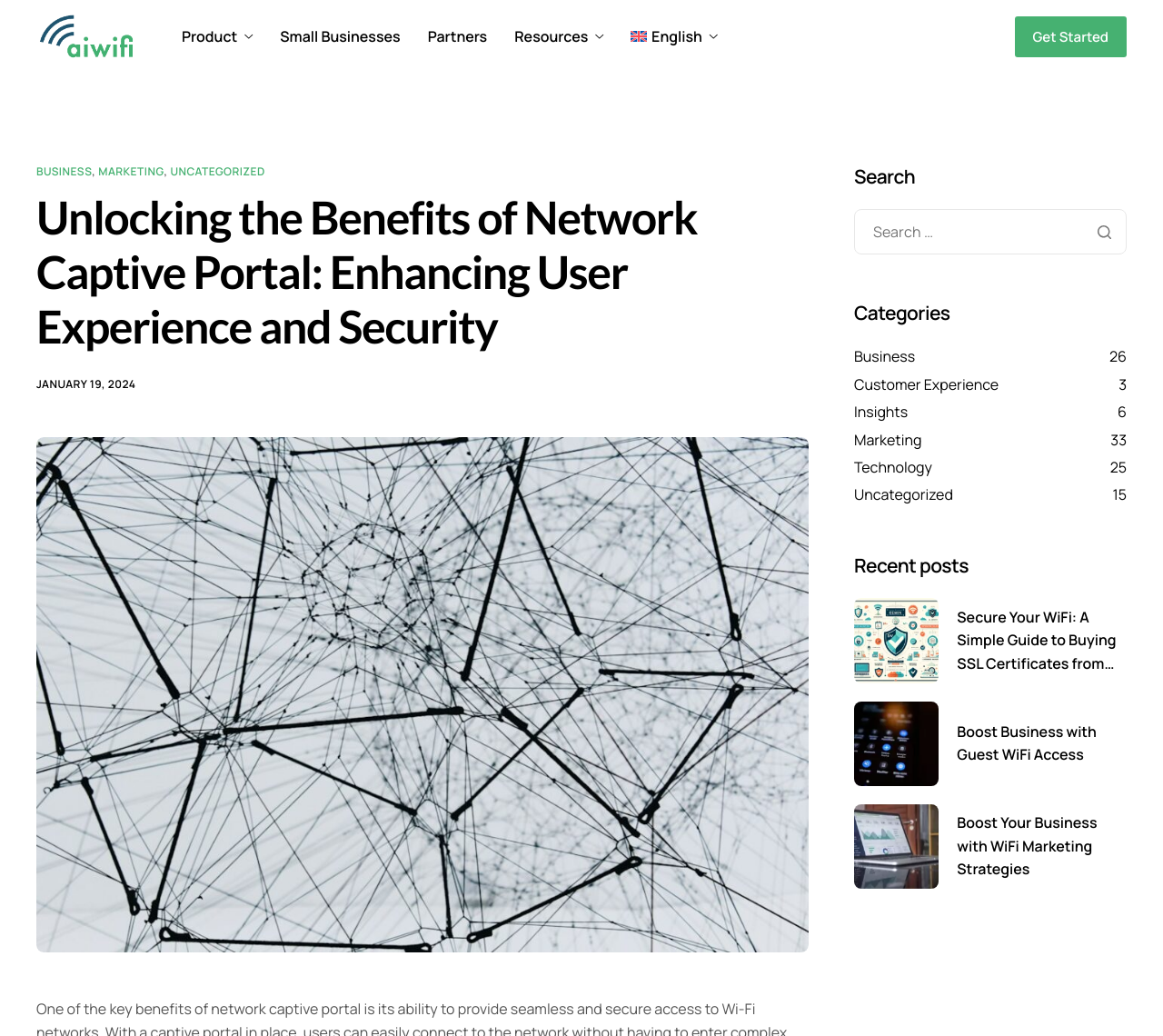Identify the bounding box coordinates for the element you need to click to achieve the following task: "Click on the 'Get Started' button". Provide the bounding box coordinates as four float numbers between 0 and 1, in the form [left, top, right, bottom].

[0.872, 0.015, 0.969, 0.055]